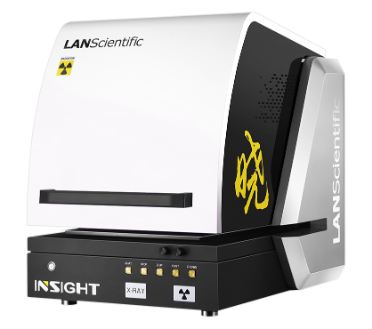Respond to the question below with a single word or phrase:
What is the color of the device's exterior?

White and black